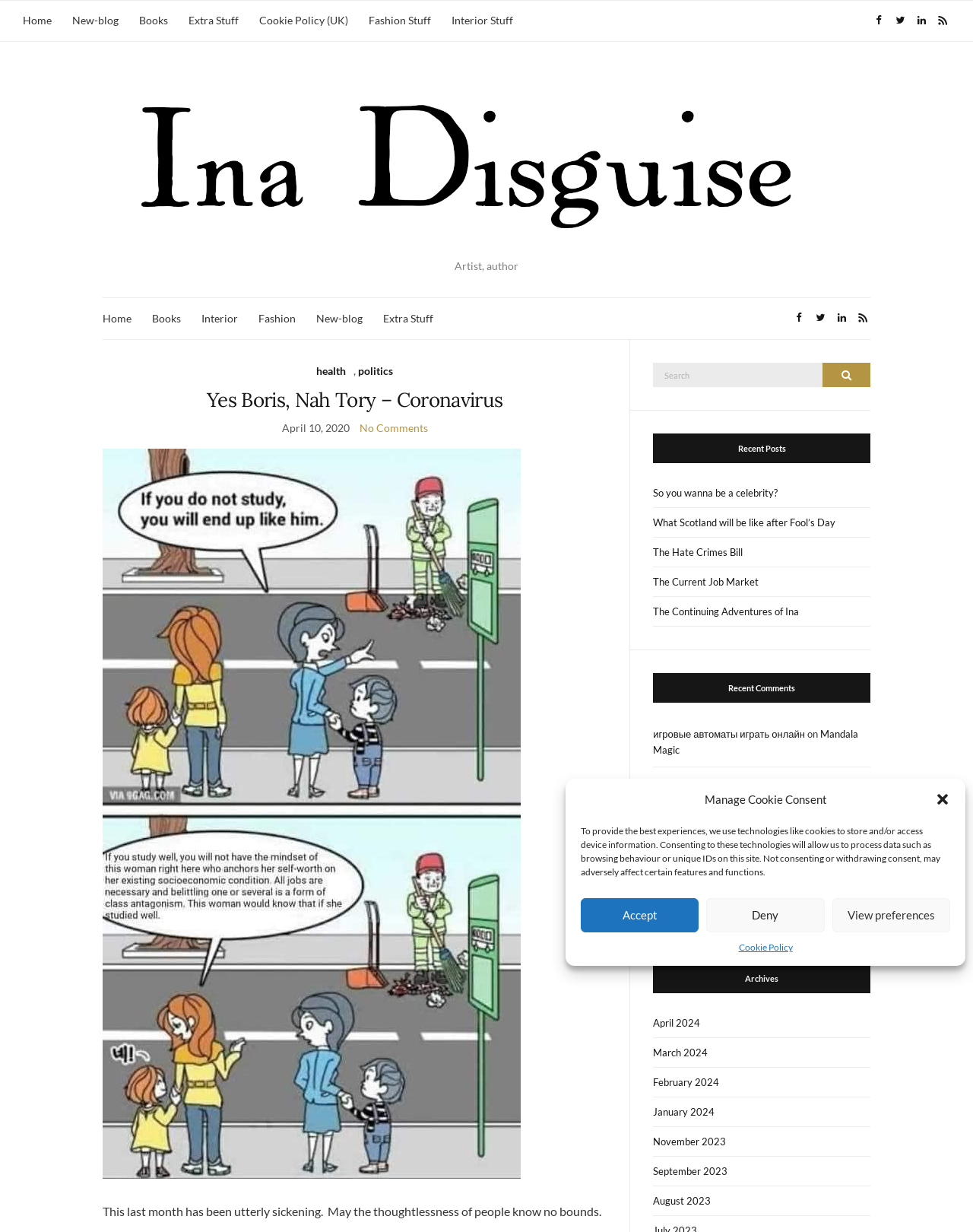Highlight the bounding box coordinates of the region I should click on to meet the following instruction: "View the 'Recent Posts'".

[0.671, 0.352, 0.895, 0.376]